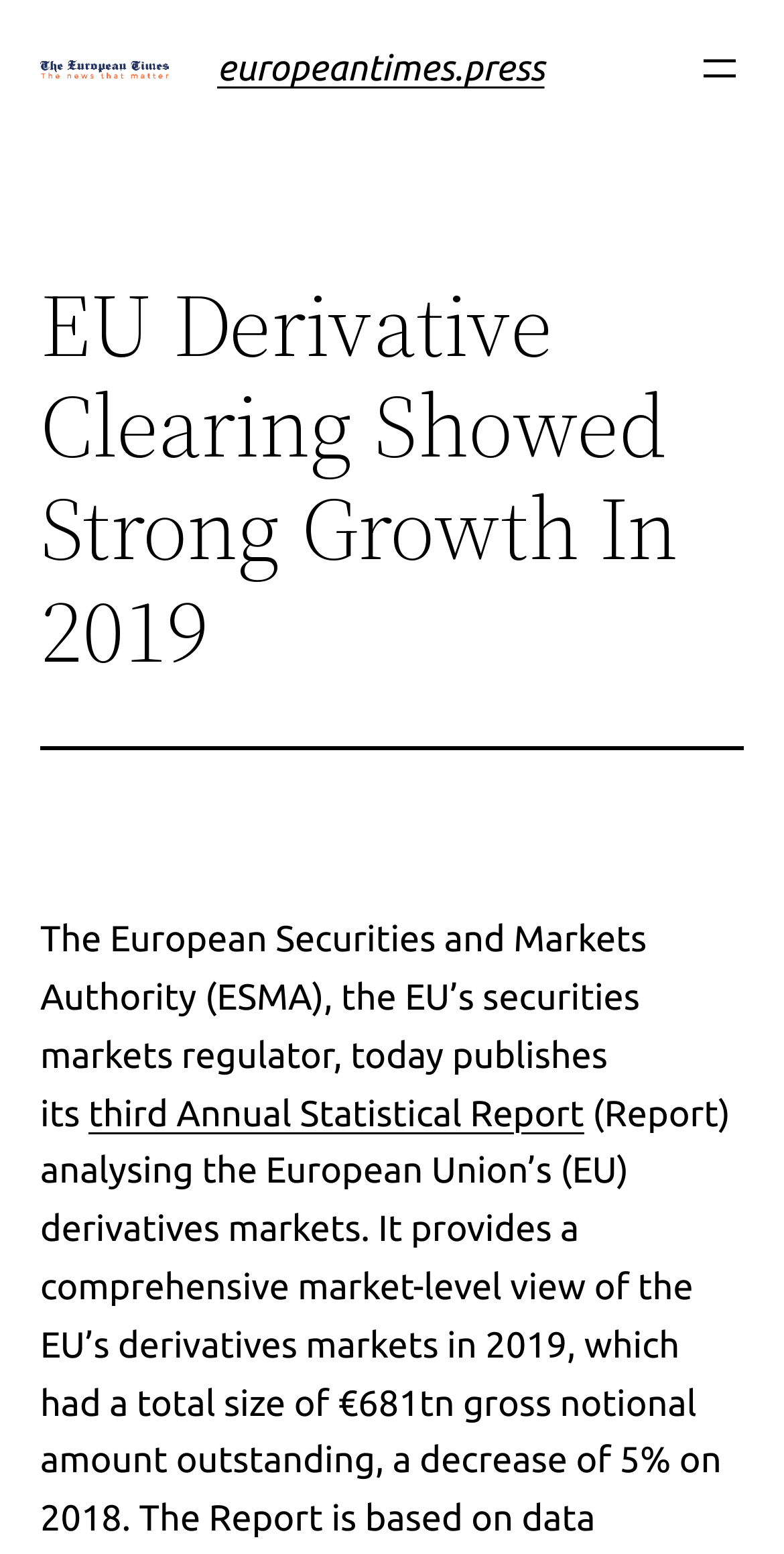What is the topic of the report?
Based on the image, answer the question with a single word or brief phrase.

EU derivatives markets